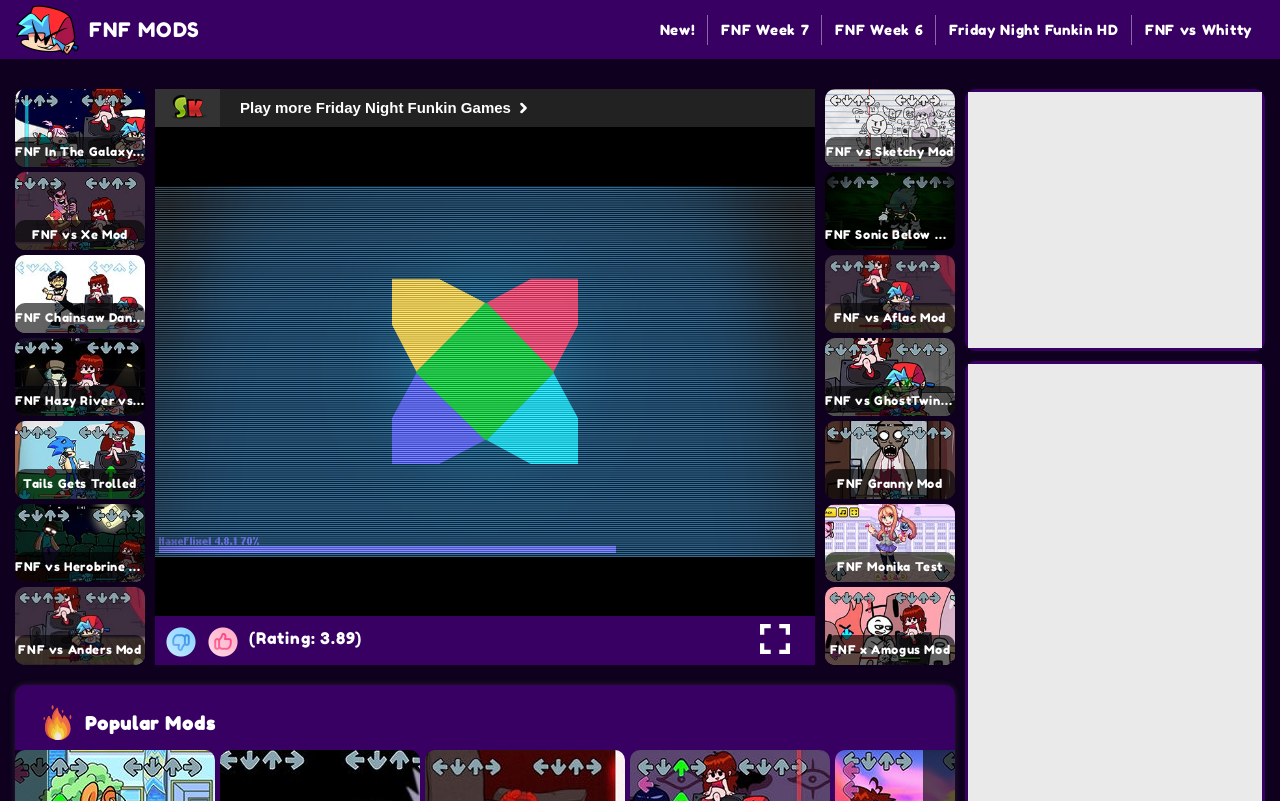Show the bounding box coordinates of the element that should be clicked to complete the task: "visit FNF Week 7".

[0.554, 0.0, 0.643, 0.074]